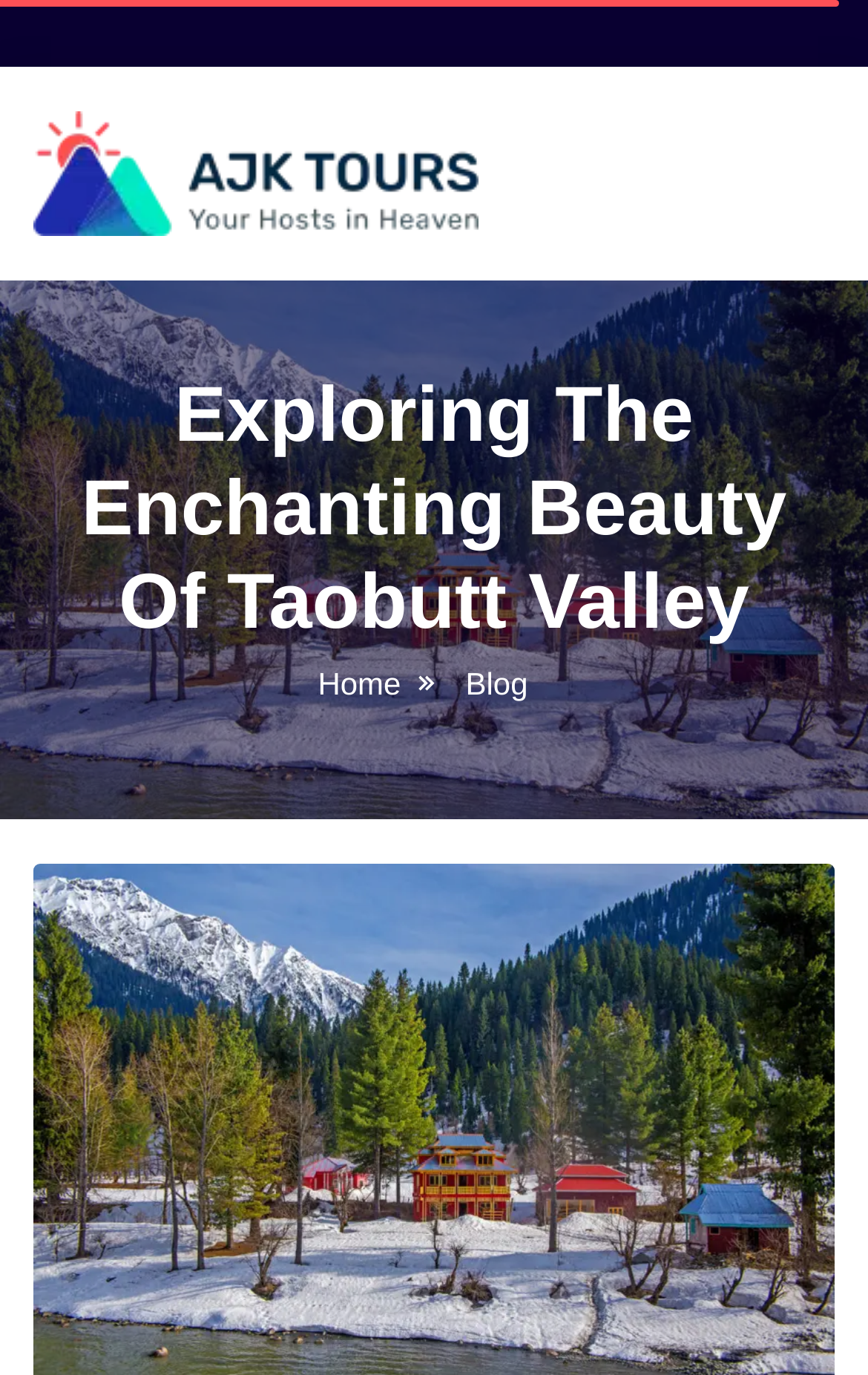What type of content is available on this website?
Please provide a single word or phrase based on the screenshot.

Tour packages